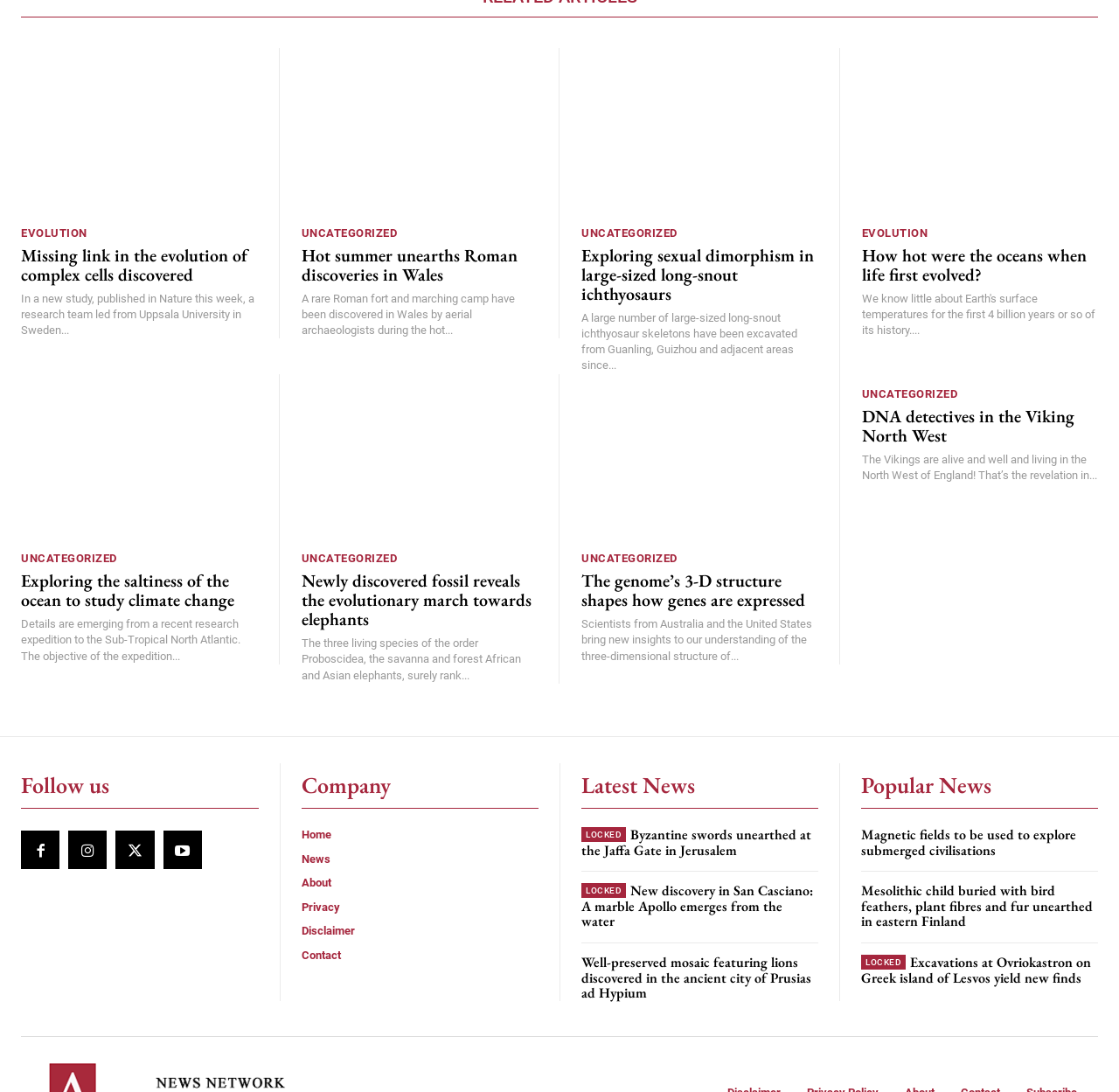Specify the bounding box coordinates for the region that must be clicked to perform the given instruction: "Follow us on social media".

[0.019, 0.761, 0.053, 0.796]